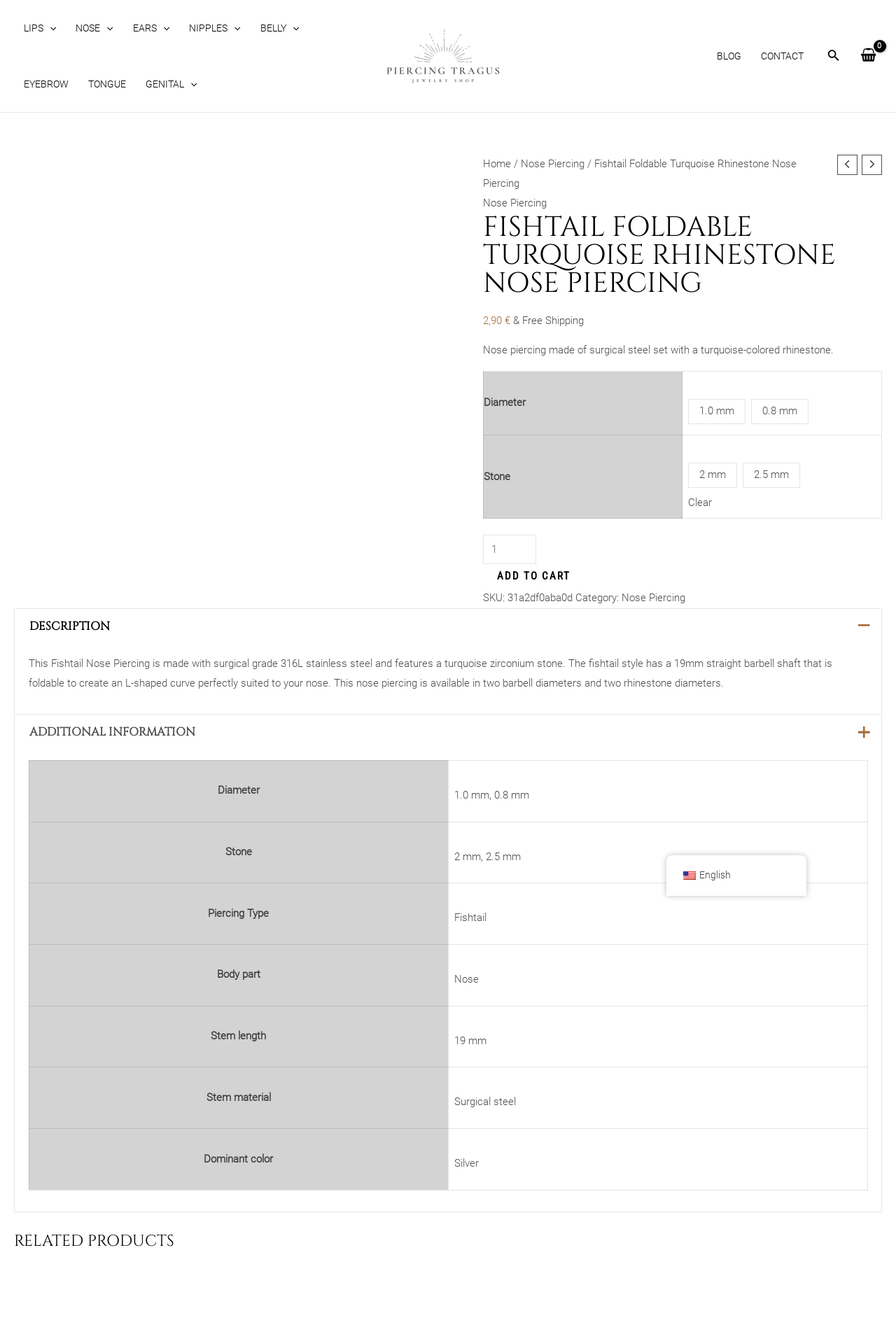What is the material of the nose piercing?
Examine the screenshot and reply with a single word or phrase.

Surgical steel